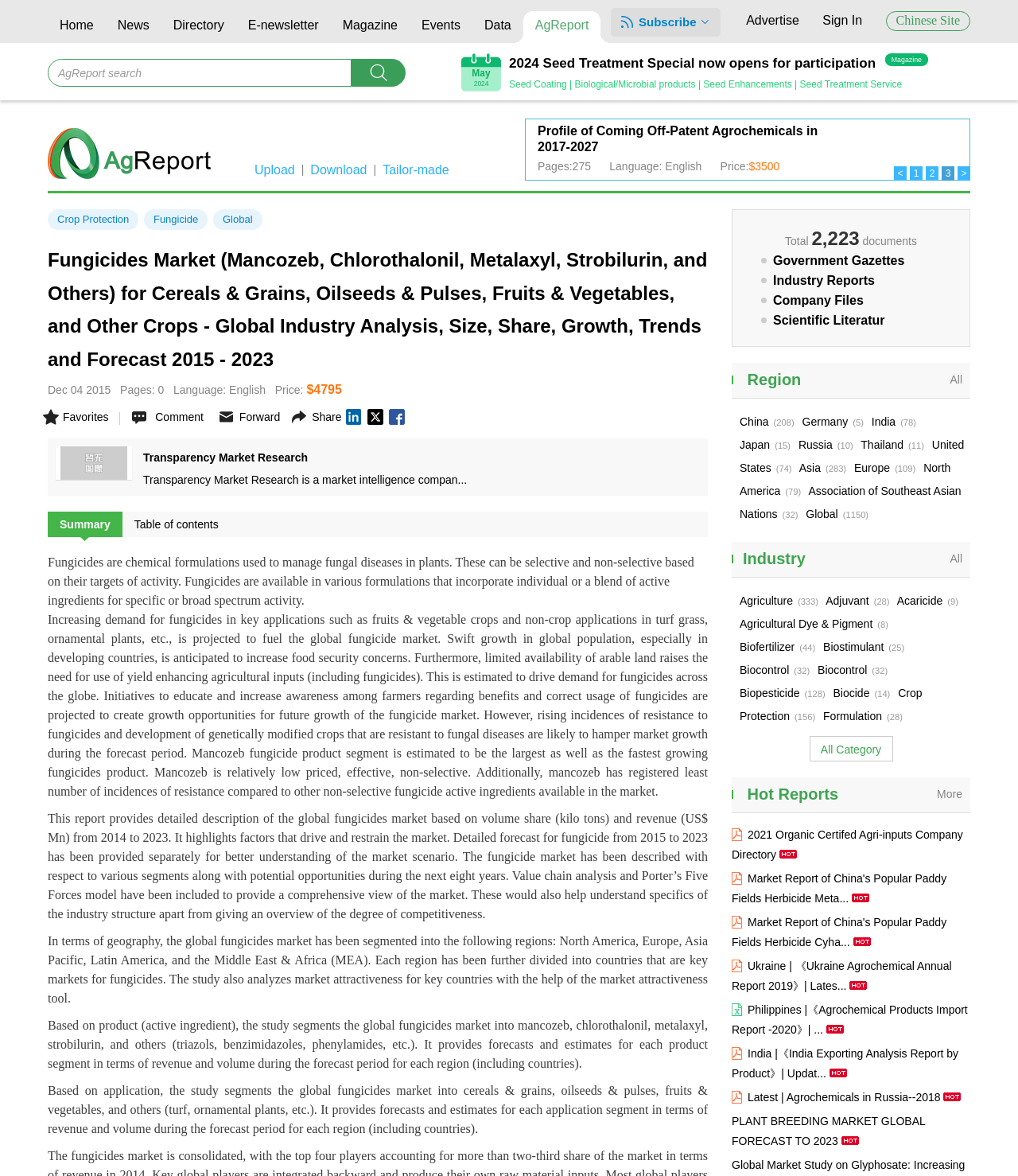Show the bounding box coordinates of the region that should be clicked to follow the instruction: "Click on Home."

[0.047, 0.009, 0.104, 0.037]